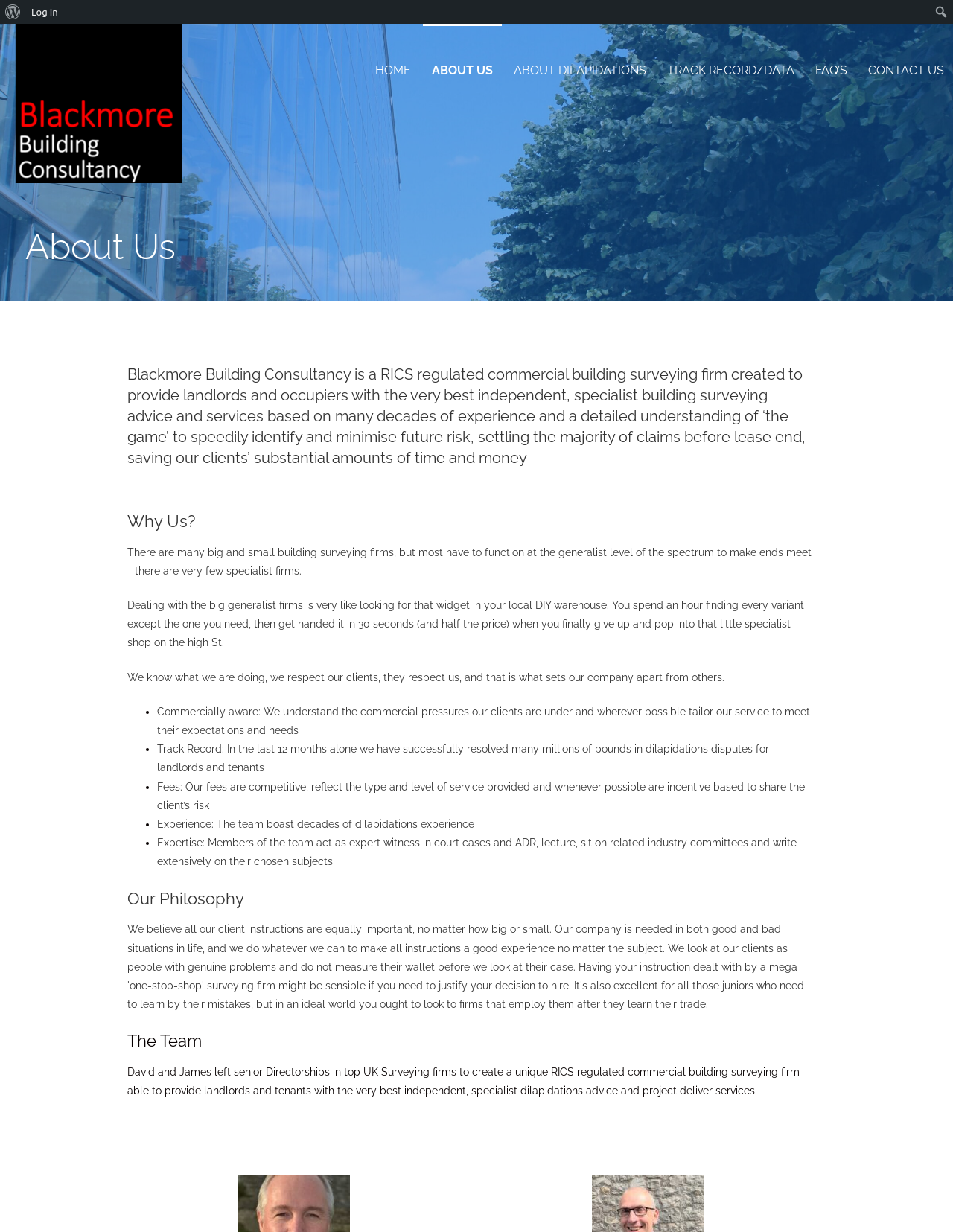Provide a brief response to the question using a single word or phrase: 
What is the name of the company?

Blackmore Building Consultancy